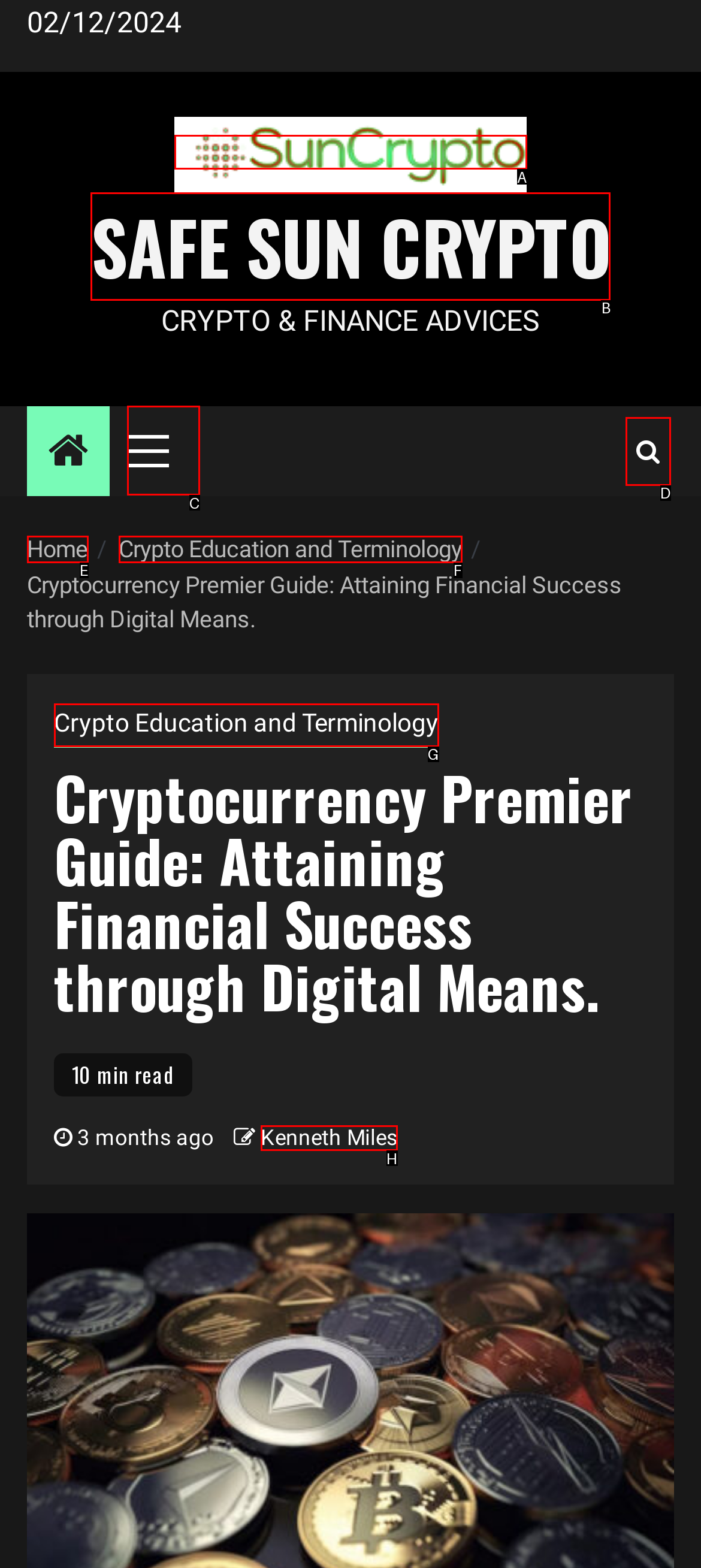Please indicate which HTML element to click in order to fulfill the following task: Open the 'Primary Menu' Respond with the letter of the chosen option.

C